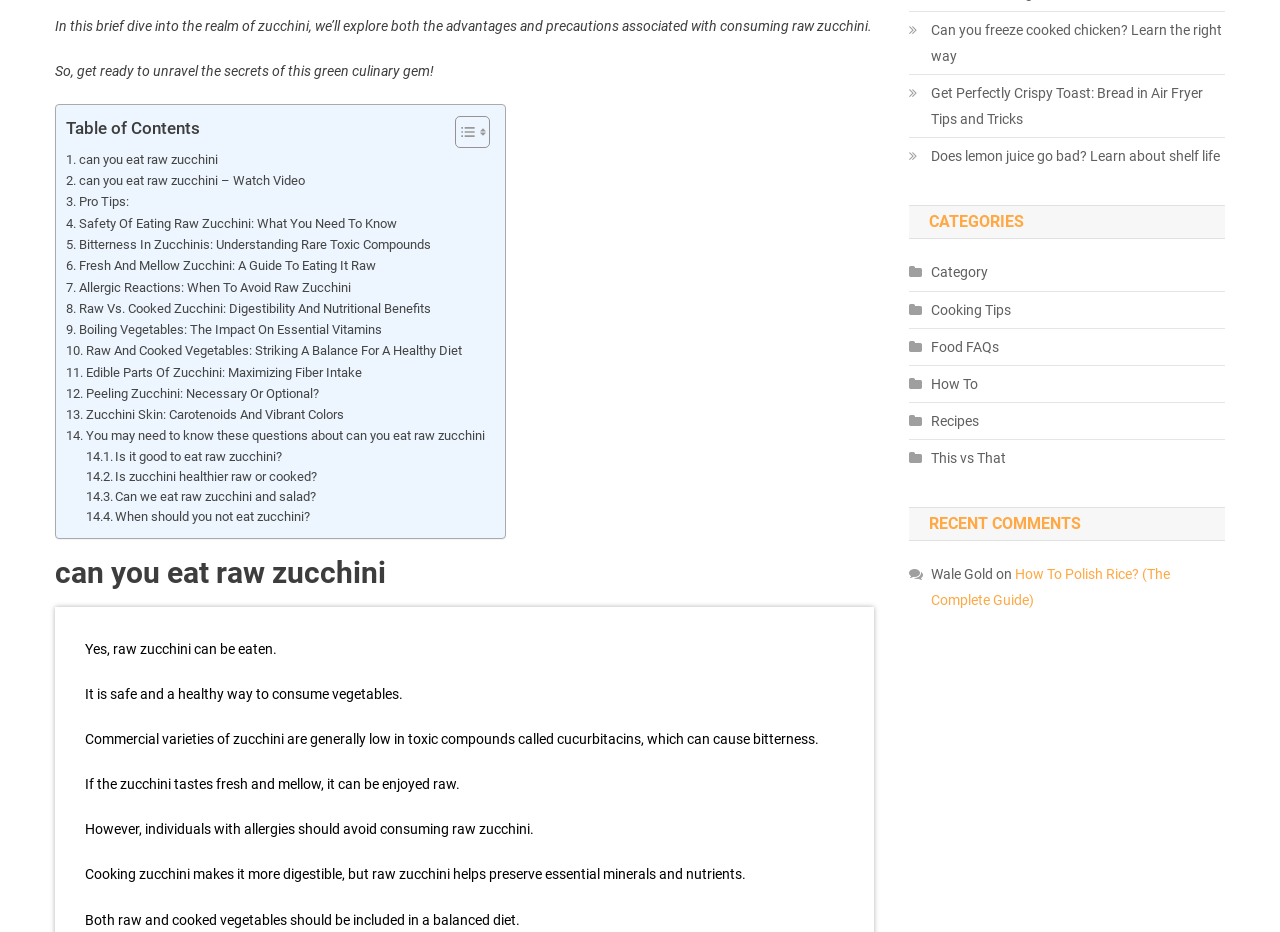Find the bounding box coordinates for the element that must be clicked to complete the instruction: "Click on the 'Android' category link". The coordinates should be four float numbers between 0 and 1, indicated as [left, top, right, bottom].

None